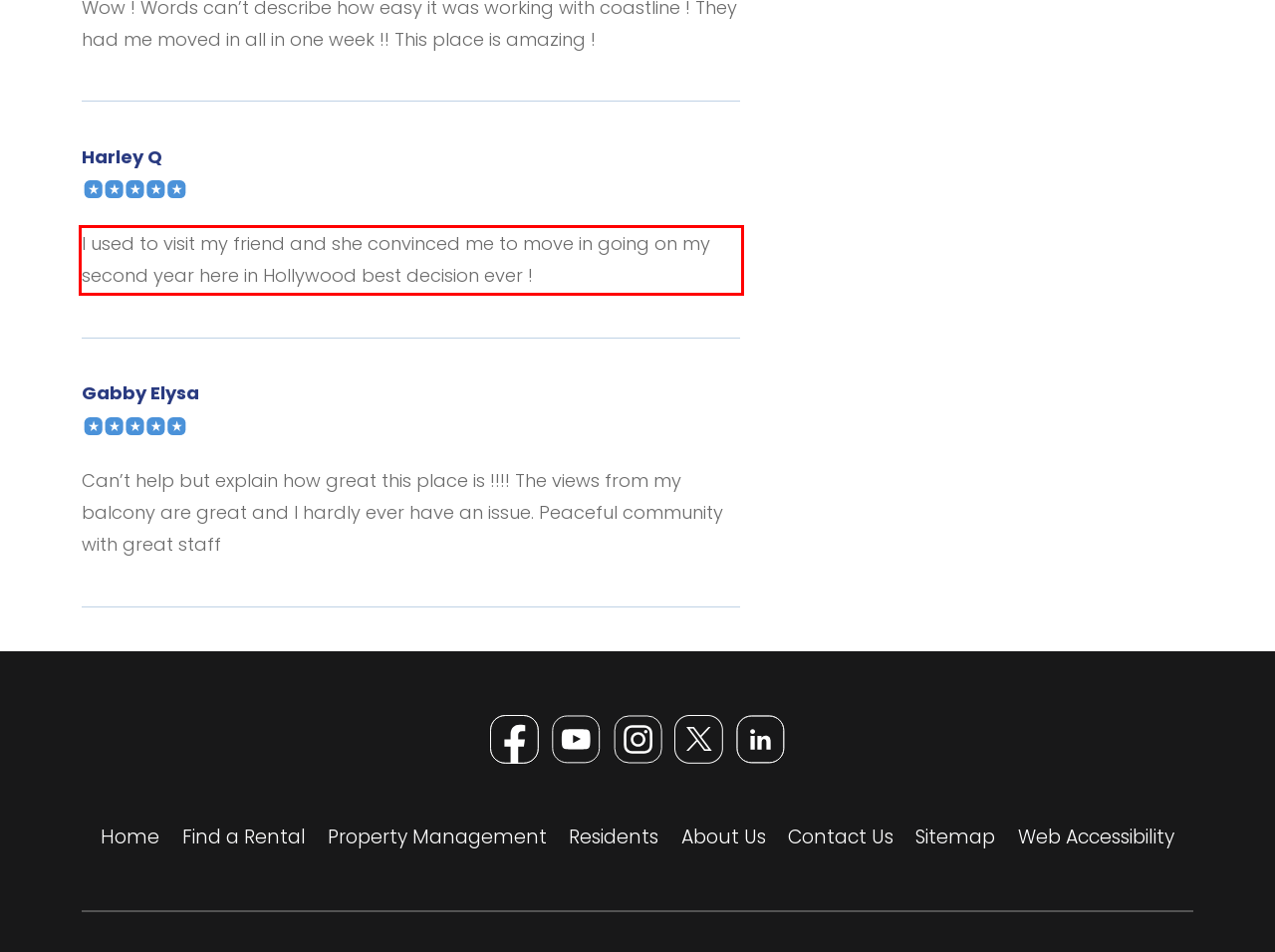Identify the text inside the red bounding box on the provided webpage screenshot by performing OCR.

I used to visit my friend and she convinced me to move in going on my second year here in Hollywood best decision ever !